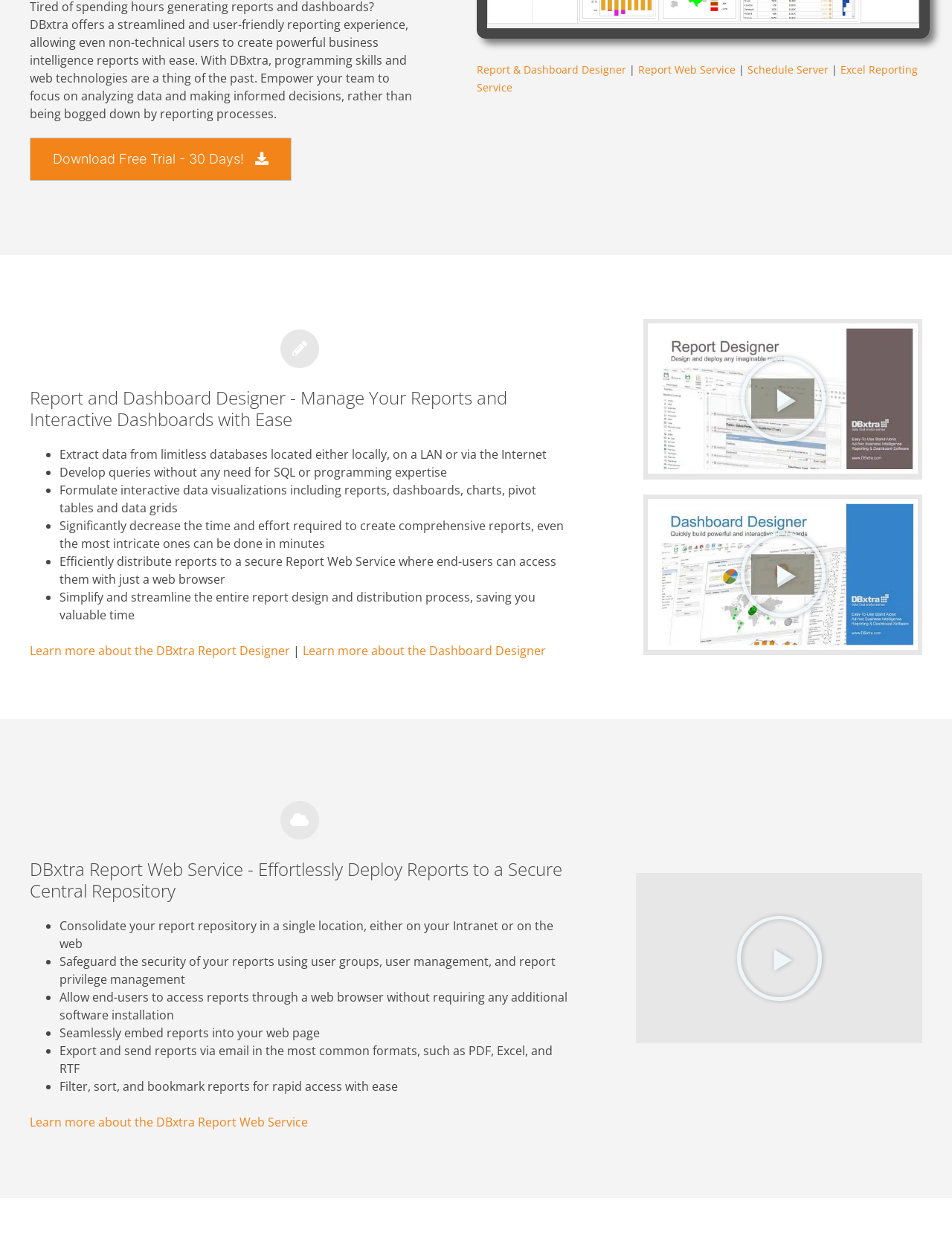Calculate the bounding box coordinates of the UI element given the description: "Play Video".

[0.772, 0.734, 0.865, 0.806]